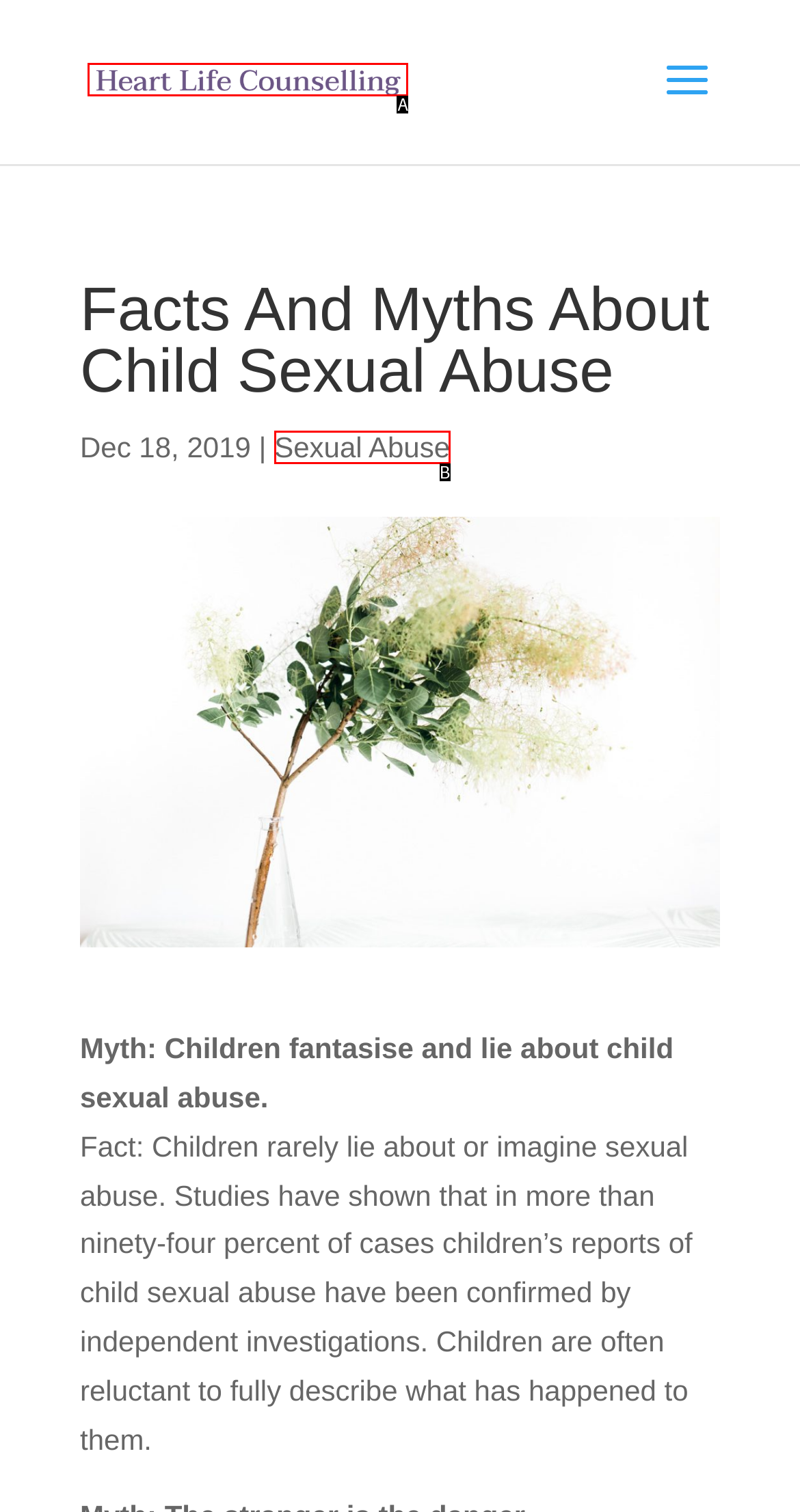Examine the description: Sexual Abuse and indicate the best matching option by providing its letter directly from the choices.

B